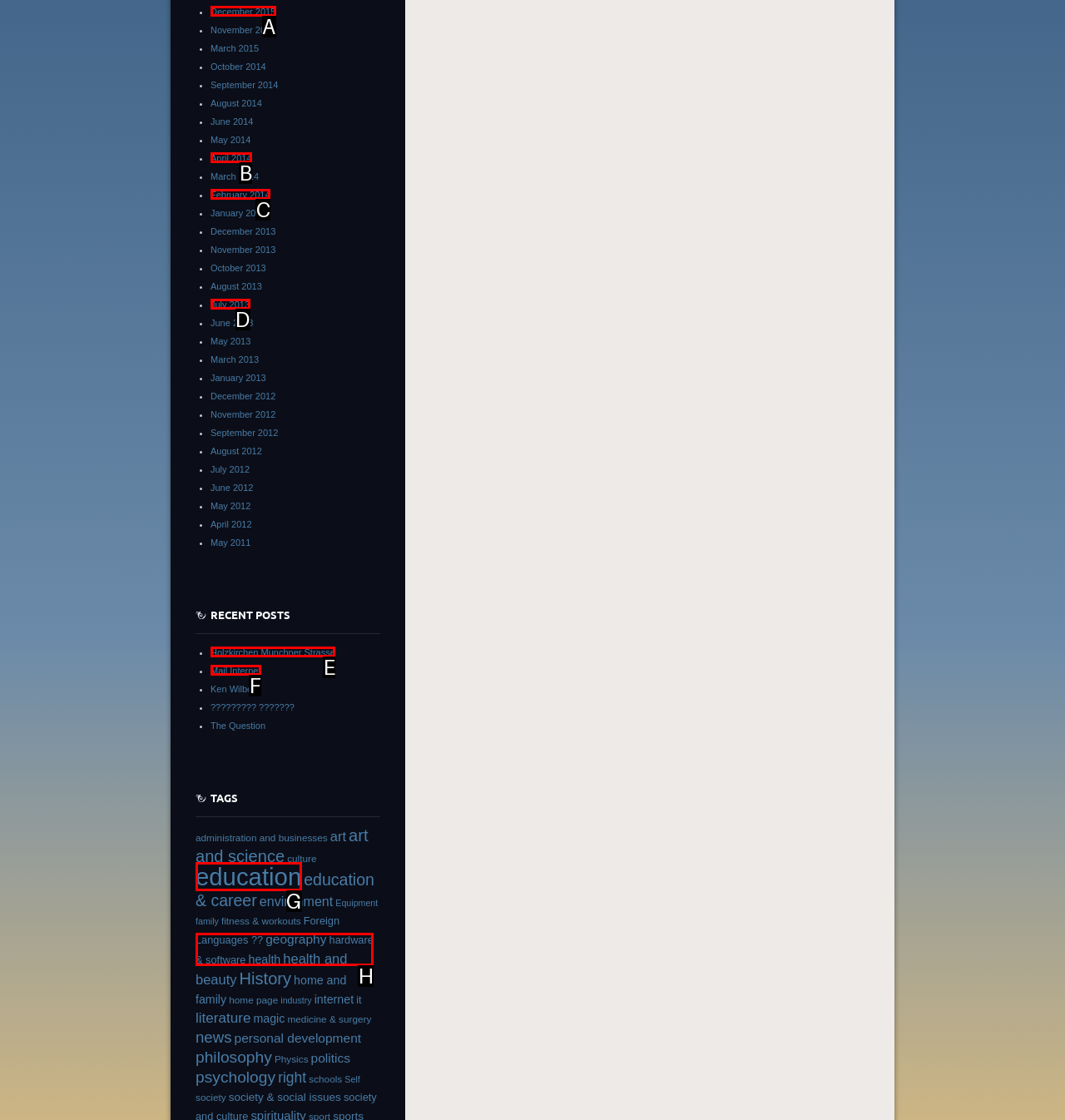Select the correct HTML element to complete the following task: Check education posts
Provide the letter of the choice directly from the given options.

G